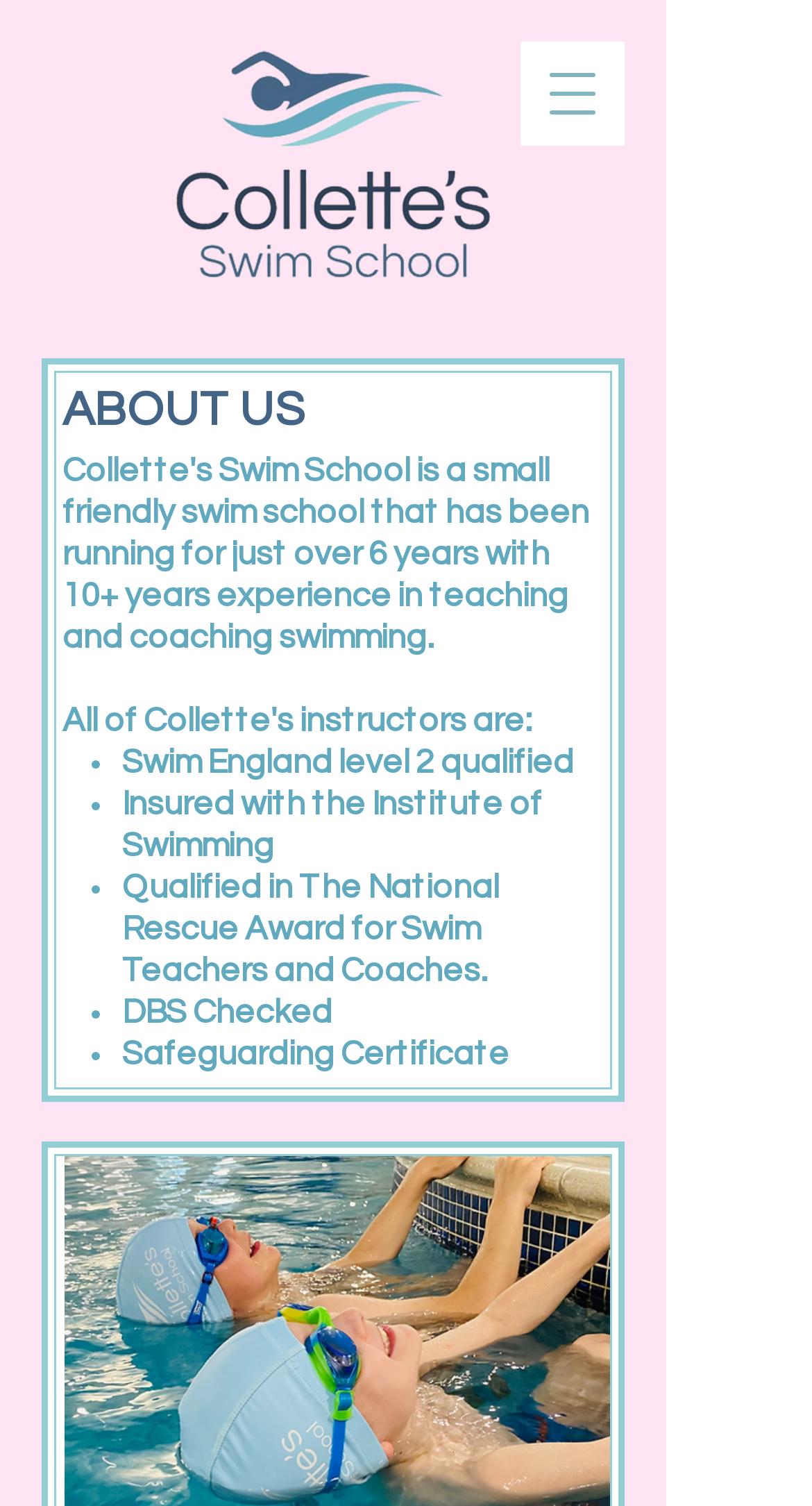Construct a thorough caption encompassing all aspects of the webpage.

The webpage is about Collette's Swim School, with a prominent logo image at the top left corner, which is a transparent background image with the school's name. Below the logo, there is a heading "ABOUT US" in a relatively large font size. 

Under the heading, there is a paragraph of text describing the school's experience in teaching and coaching swimming, which spans across the majority of the page's width. 

Following the paragraph, there is a list of bullet points, each marked with a bullet marker, detailing the qualifications and certifications of the school's teachers. The list includes items such as "Swim England level 2 qualified", "Insured with the Institute of Swimming", "Qualified in The National Rescue Award for Swim Teachers and Coaches", "DBS Checked", and "Safeguarding Certificate". 

At the top right corner, there is a button labeled "Open navigation menu", which has a popup dialog associated with it.